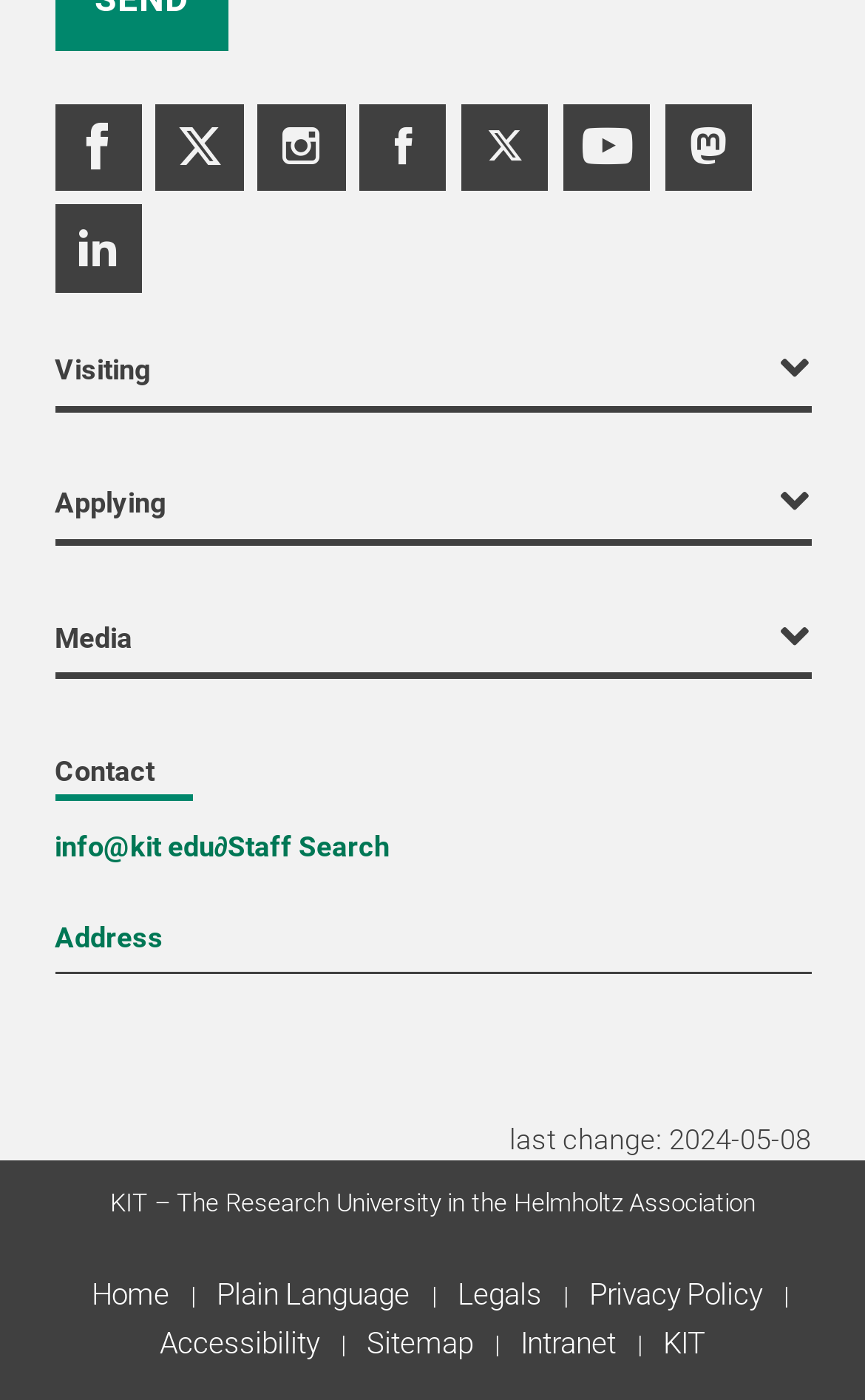What are the social media platforms available?
Please provide a detailed and comprehensive answer to the question.

The social media platforms available can be found in the link elements at the top of the webpage, which include Facebook, Twitter, Instagram, and others.